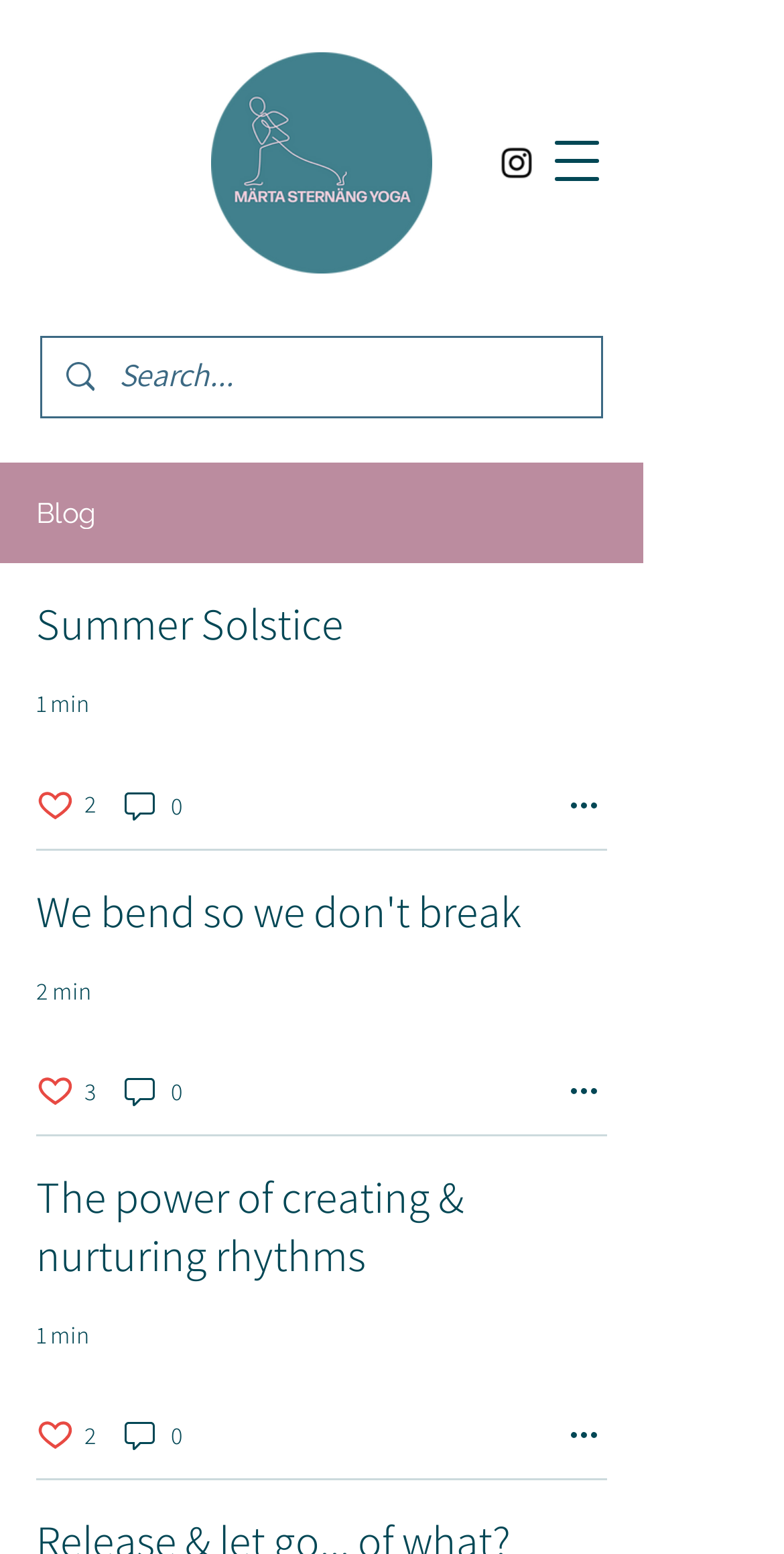Determine the bounding box coordinates of the element that should be clicked to execute the following command: "Search for something".

[0.152, 0.217, 0.669, 0.268]